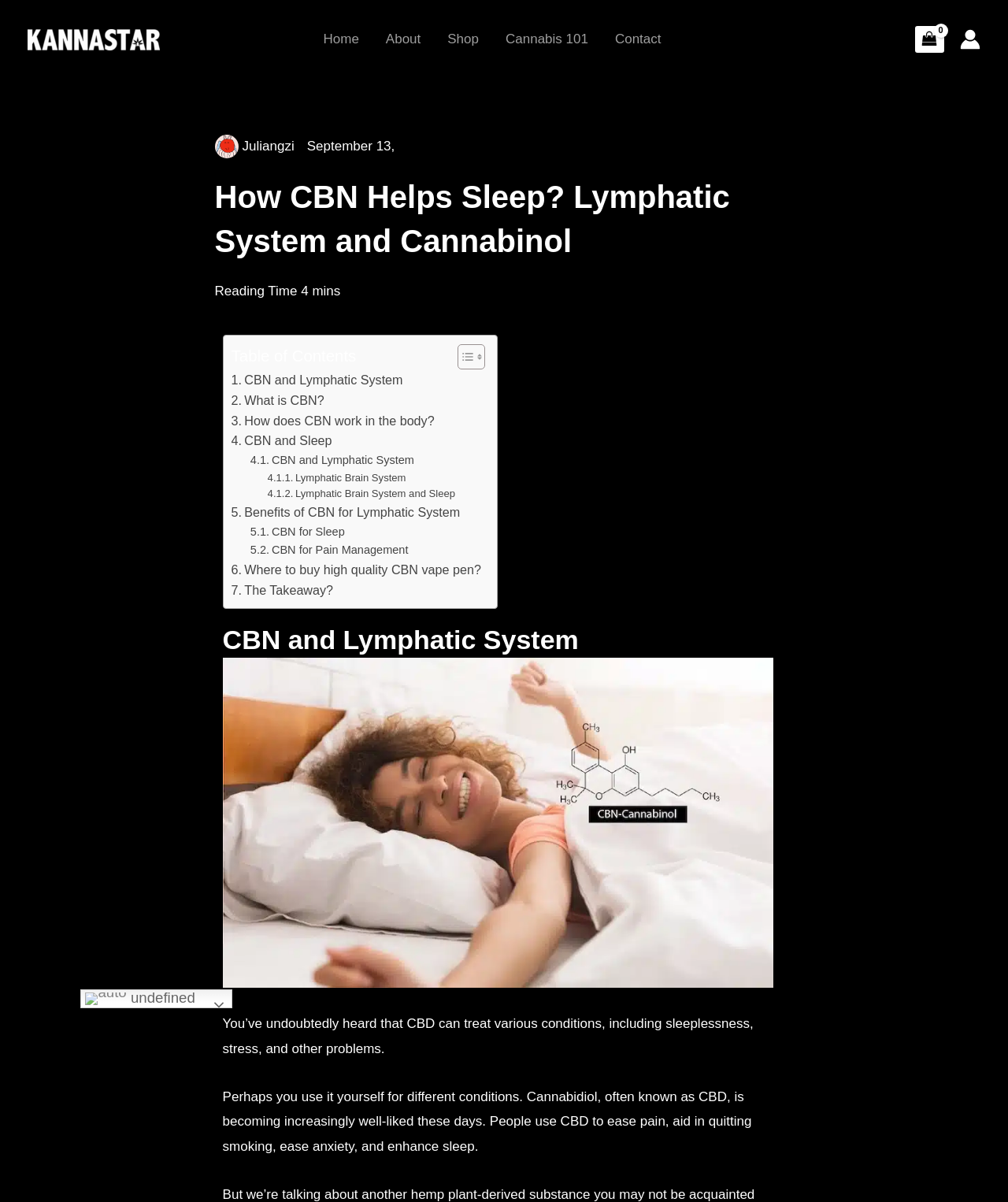Specify the bounding box coordinates of the element's area that should be clicked to execute the given instruction: "Click on the 'Account icon link'". The coordinates should be four float numbers between 0 and 1, i.e., [left, top, right, bottom].

[0.952, 0.024, 0.973, 0.041]